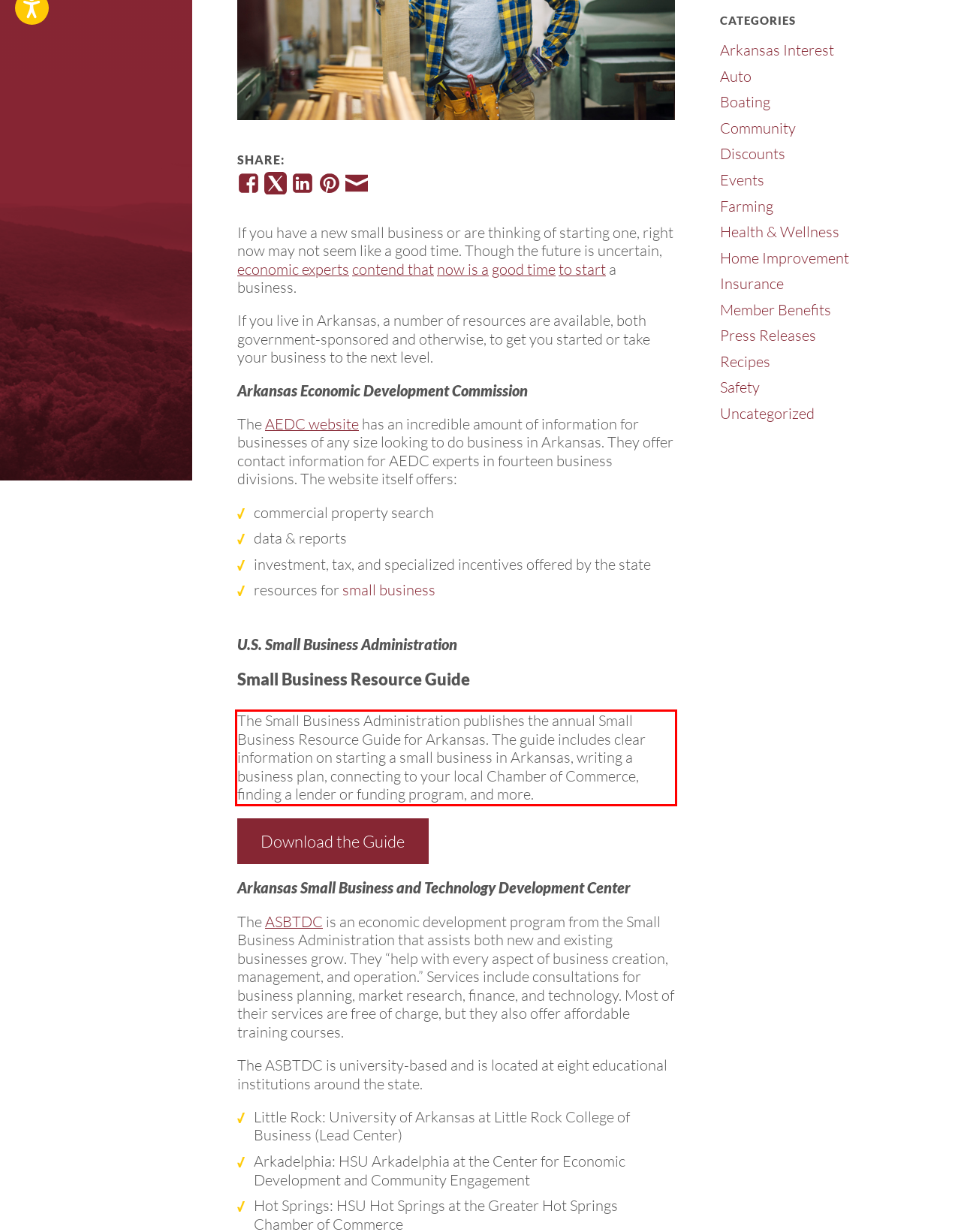Examine the screenshot of the webpage, locate the red bounding box, and perform OCR to extract the text contained within it.

The Small Business Administration publishes the annual Small Business Resource Guide for Arkansas. The guide includes clear information on starting a small business in Arkansas, writing a business plan, connecting to your local Chamber of Commerce, finding a lender or funding program, and more.